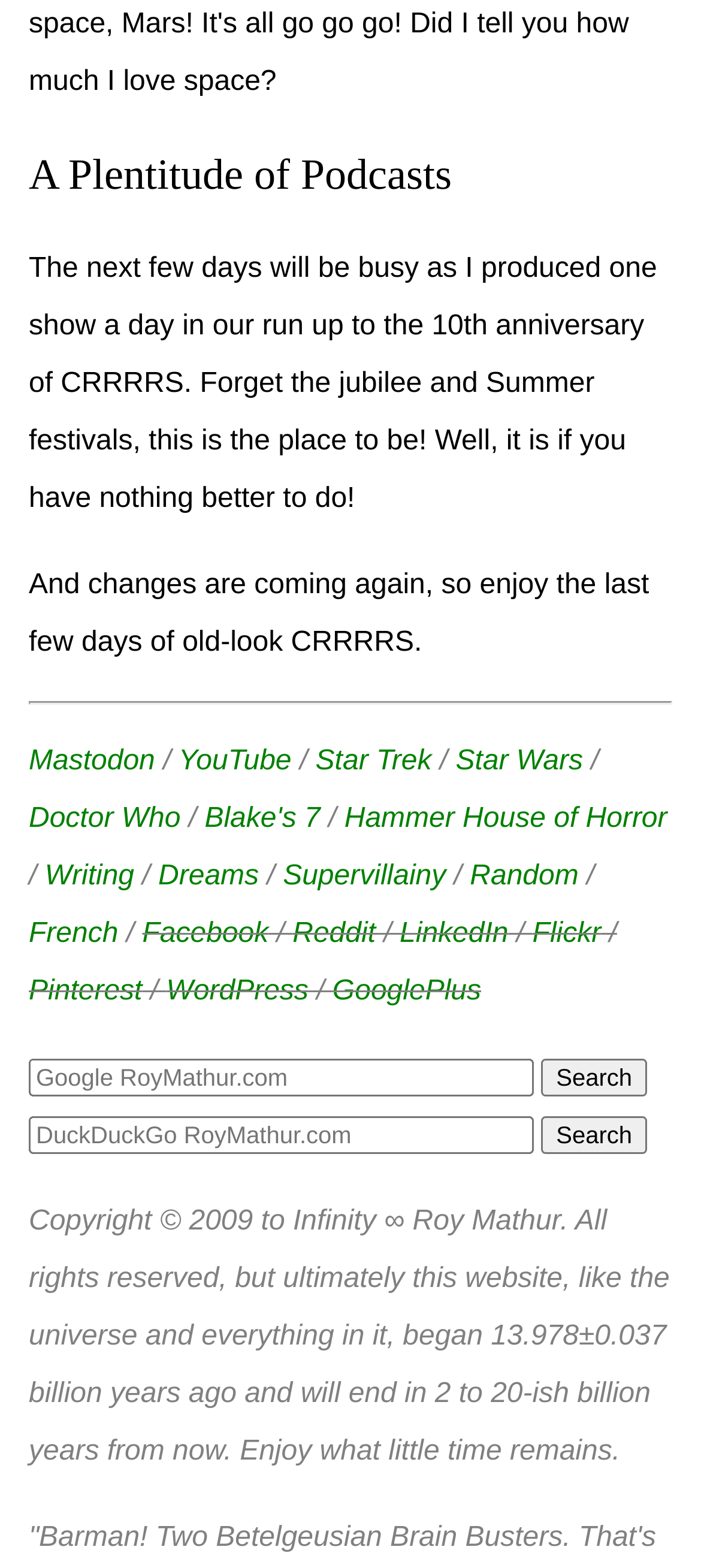Please determine the bounding box coordinates of the clickable area required to carry out the following instruction: "Search on DuckDuckGo". The coordinates must be four float numbers between 0 and 1, represented as [left, top, right, bottom].

[0.041, 0.711, 0.922, 0.735]